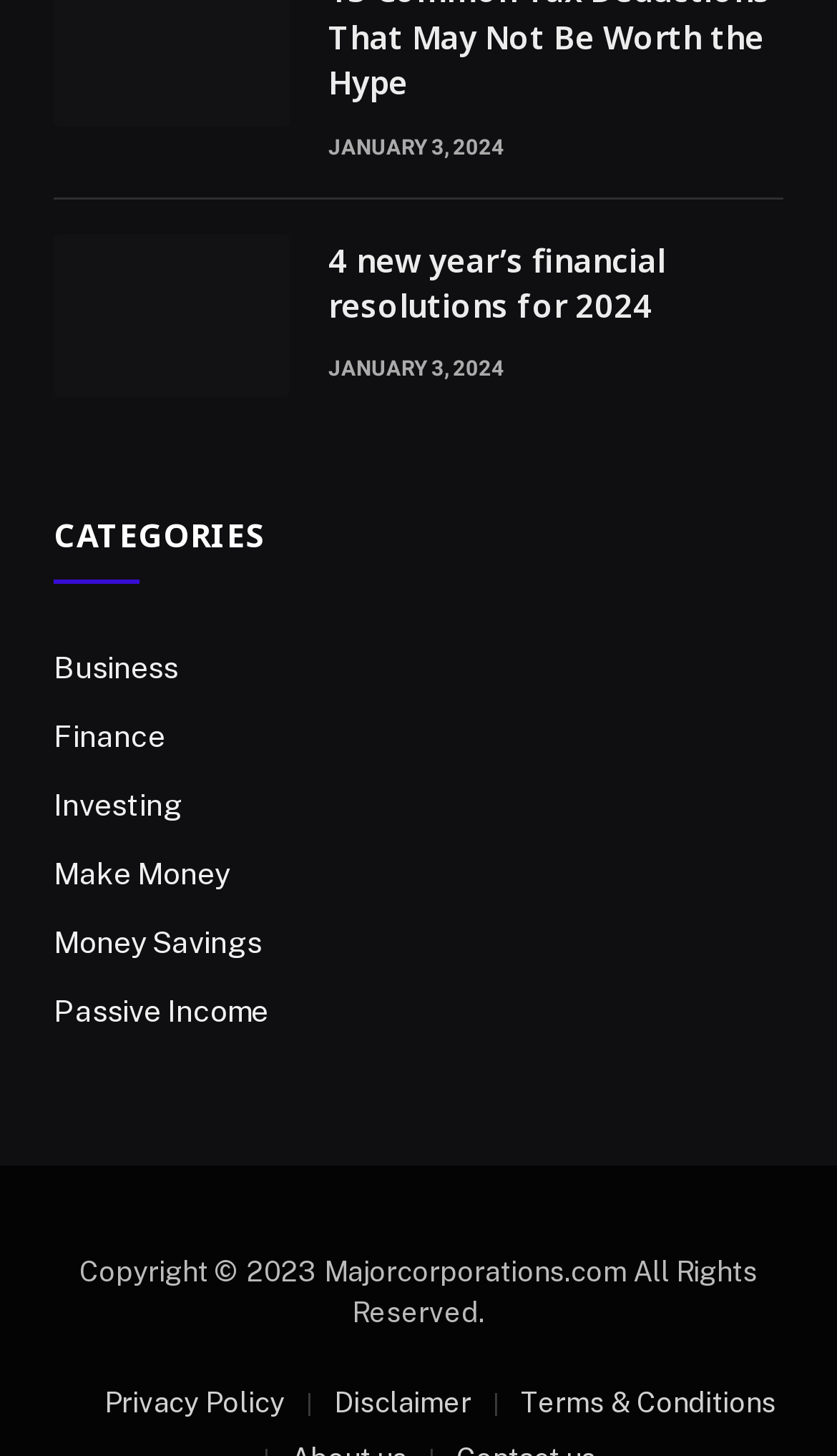Locate the bounding box coordinates of the clickable region necessary to complete the following instruction: "Click on the link to 1980s". Provide the coordinates in the format of four float numbers between 0 and 1, i.e., [left, top, right, bottom].

None